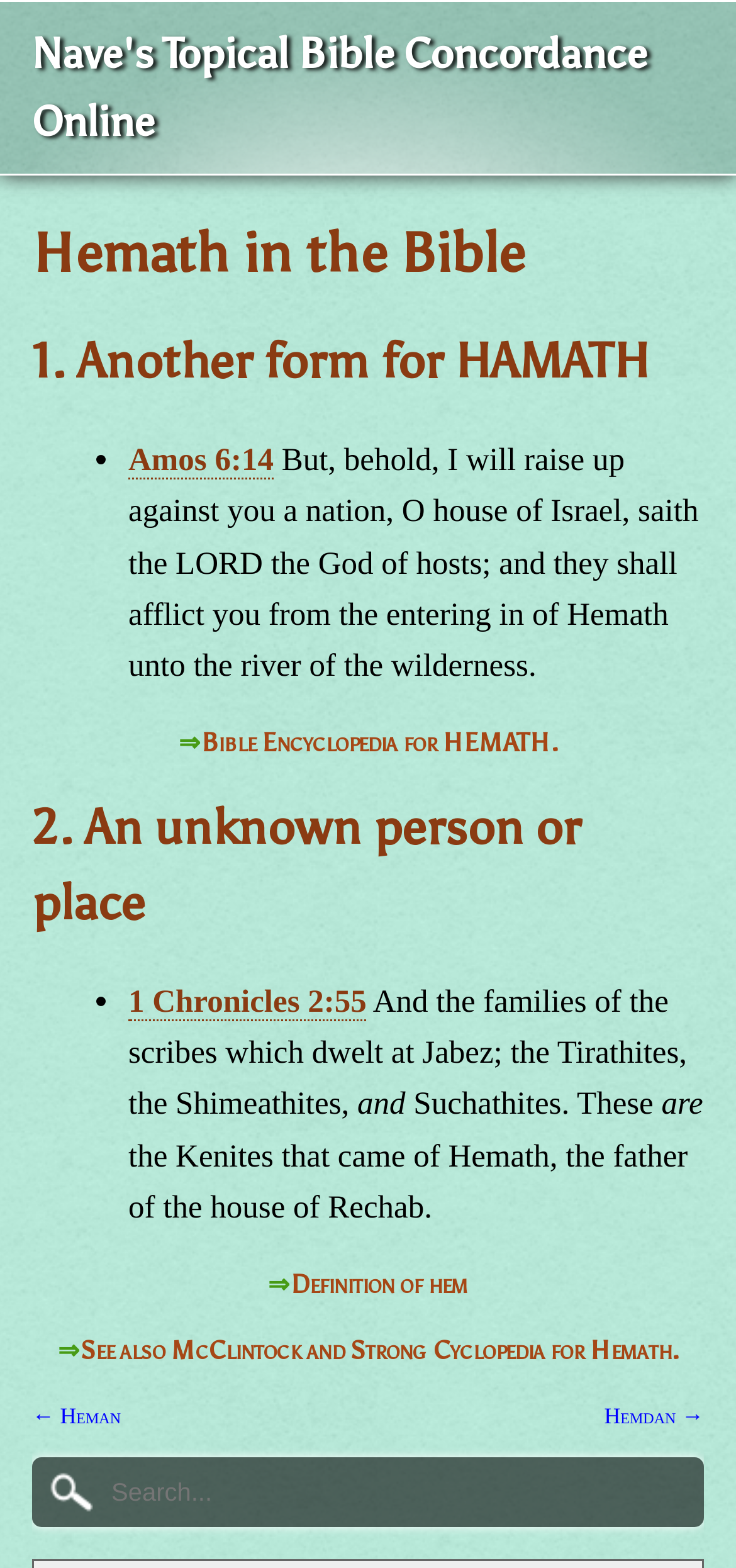What is the main heading of this webpage? Please extract and provide it.

Hemath in the Bible